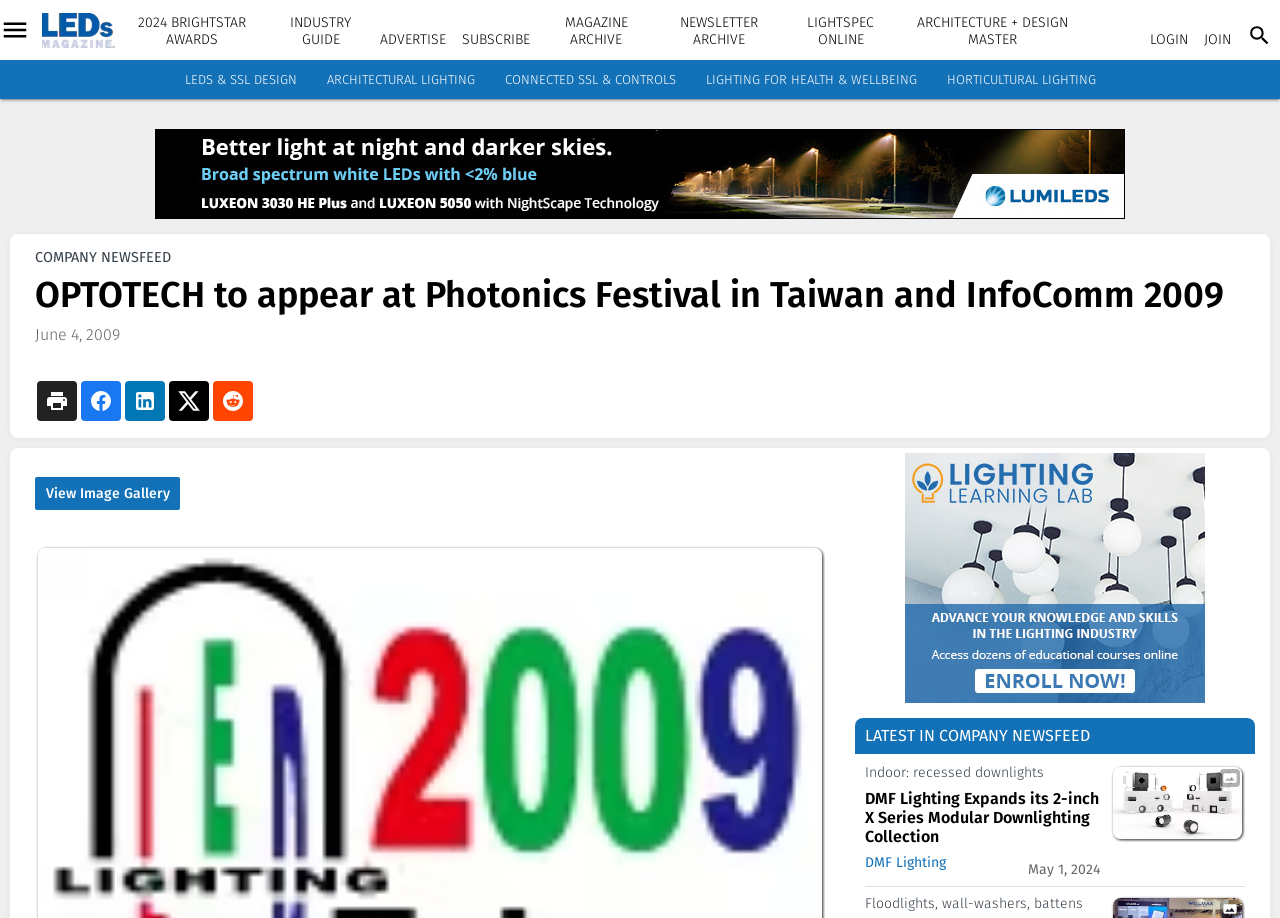What is the name of the company in the news?
Deliver a detailed and extensive answer to the question.

The answer can be found in the heading 'OPTOTECH to appear at Photonics Festival in Taiwan and InfoComm 2009' which is located at the top of the webpage.